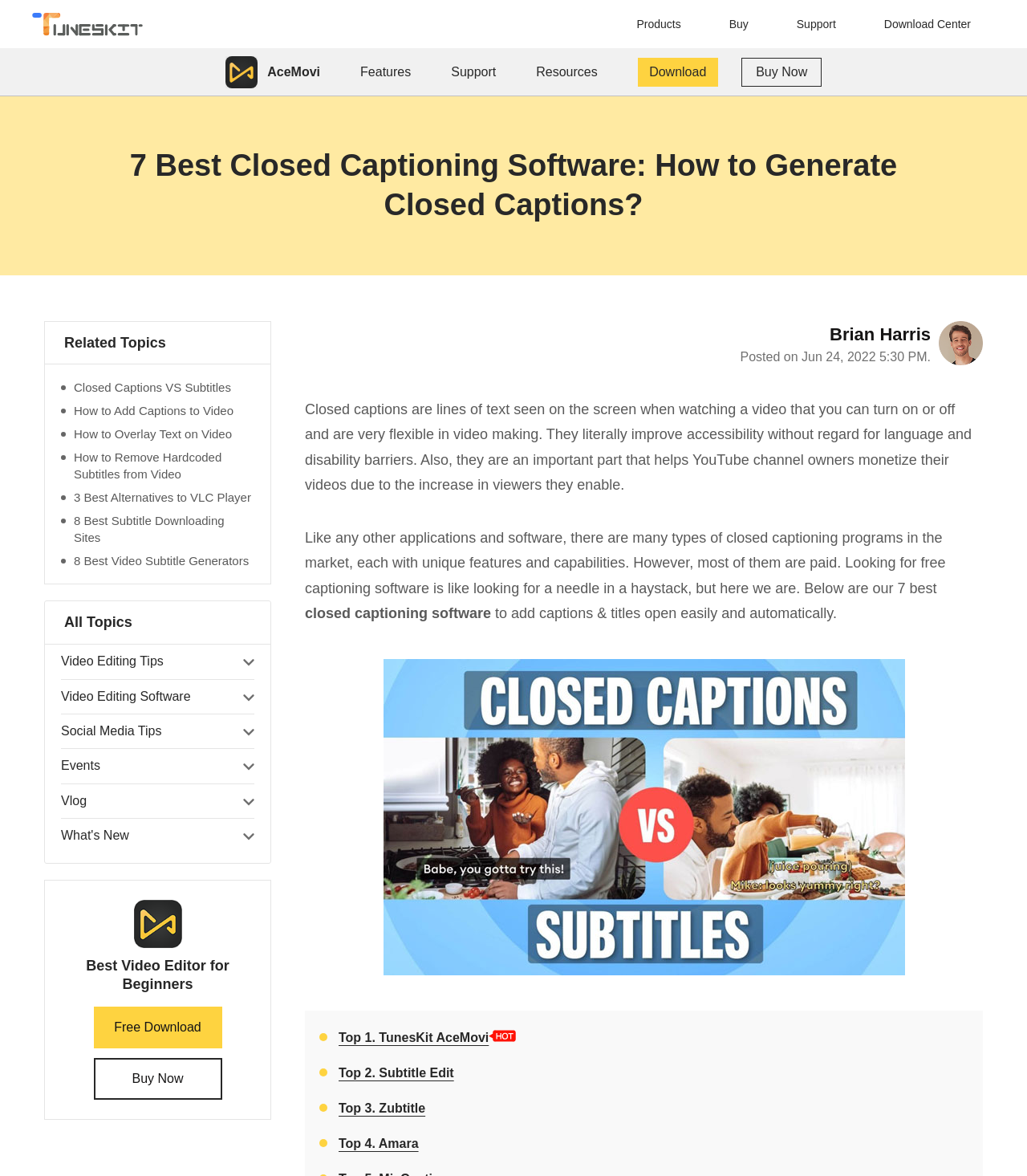Kindly determine the bounding box coordinates of the area that needs to be clicked to fulfill this instruction: "Learn about Closed Captions VS Subtitles".

[0.059, 0.323, 0.248, 0.337]